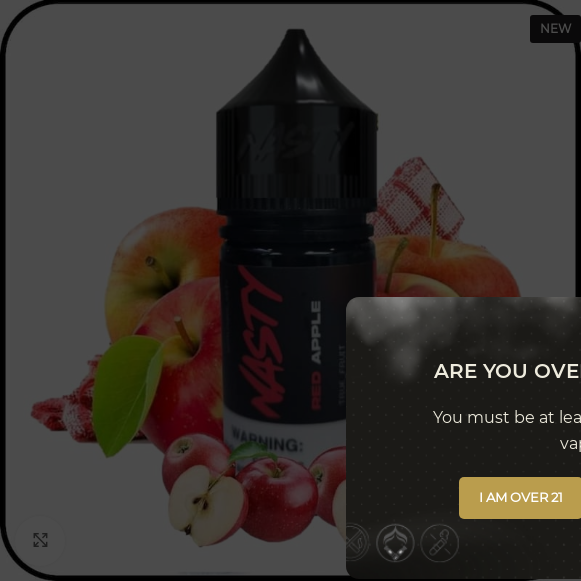What is the flavor of the vaping product?
Offer a detailed and exhaustive answer to the question.

The caption highlights the flavor 'RED APPLE' on the bottle, and the surrounding fresh red and green apples reinforce the flavor theme, indicating that the vaping product is red apple flavored.